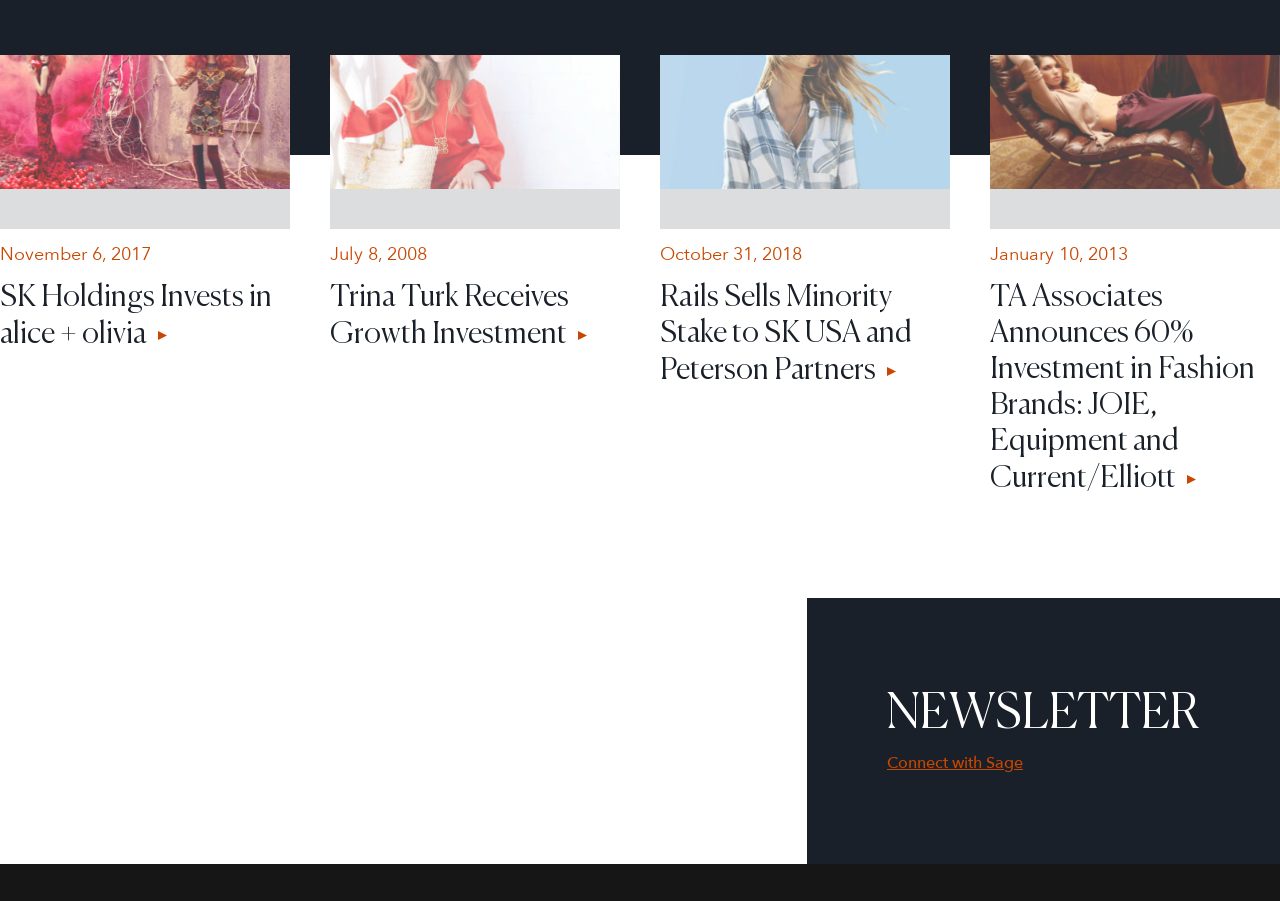What is the name of the fashion brand that received growth investment?
Refer to the image and provide a one-word or short phrase answer.

Trina Turk